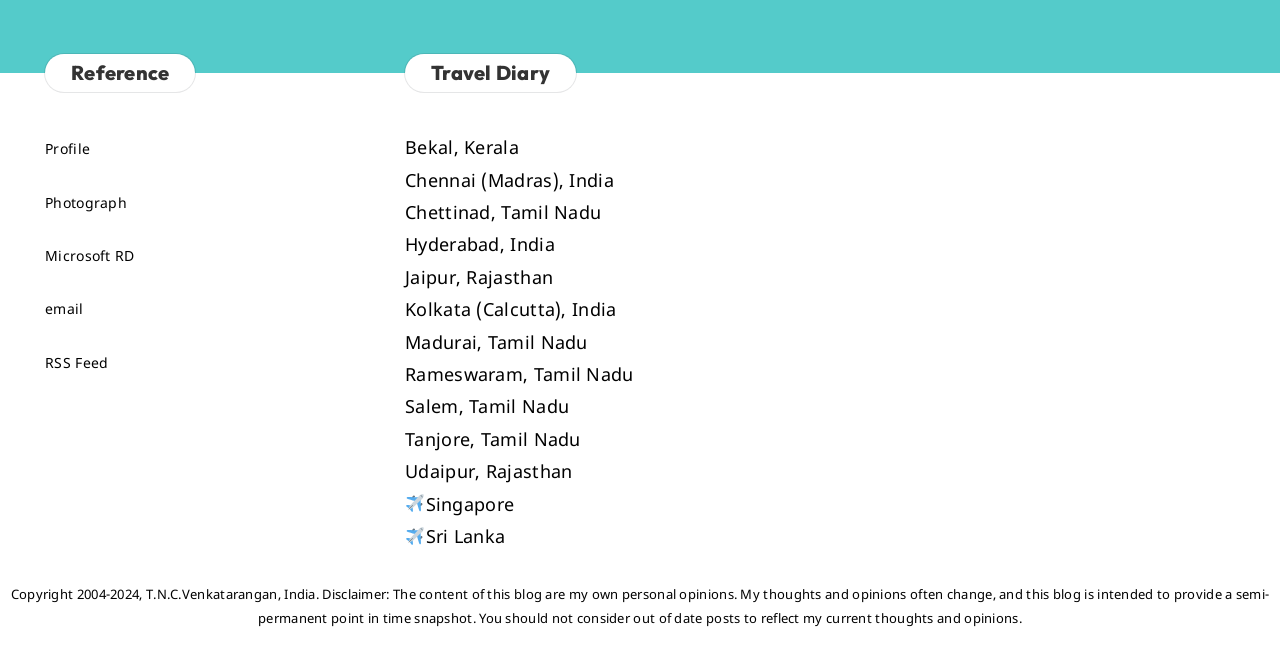Use one word or a short phrase to answer the question provided: 
How many links are there under the 'Reference' heading?

5